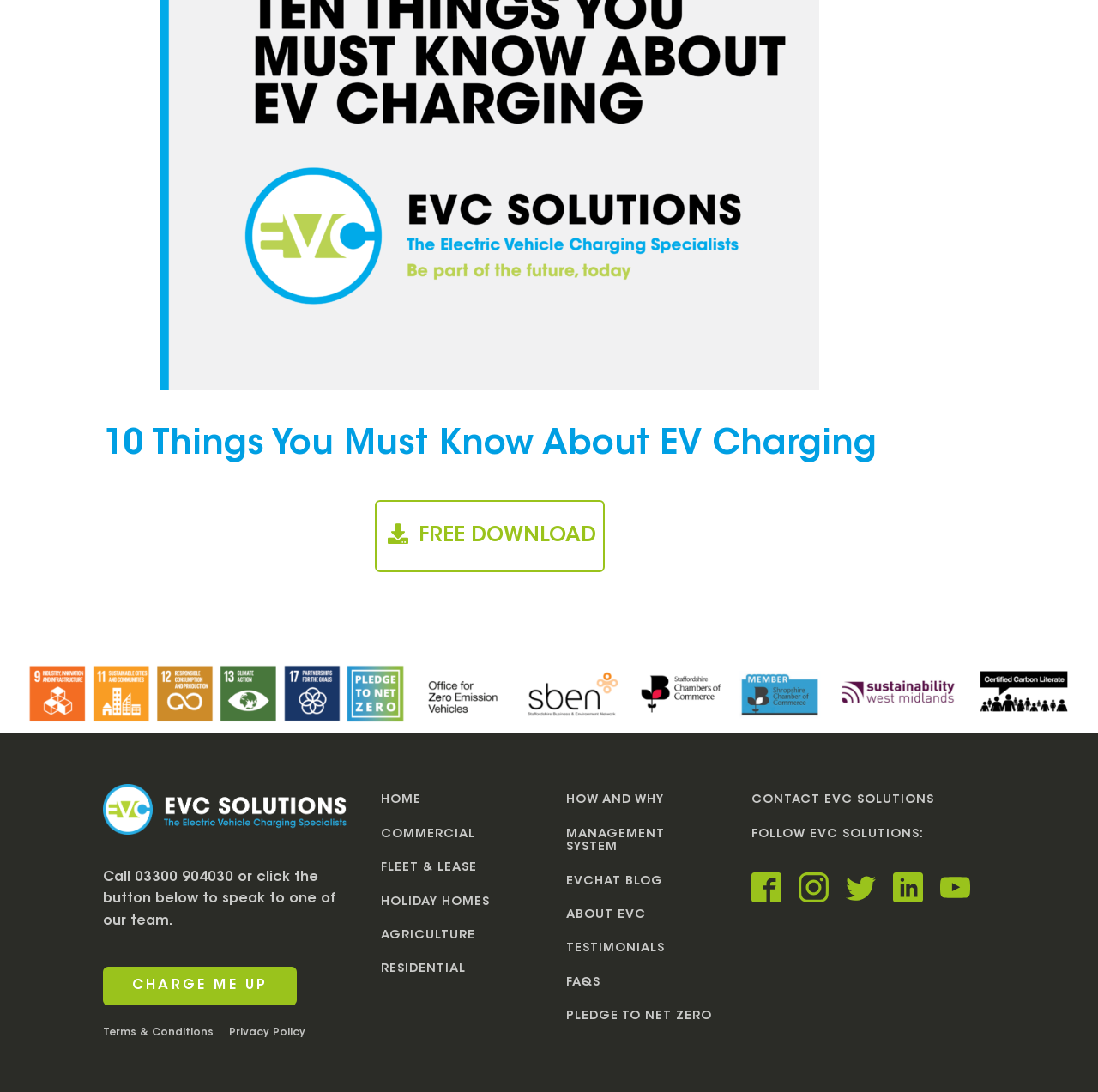Please answer the following question using a single word or phrase: 
What is the phone number to contact EVC Solutions?

03300 904030